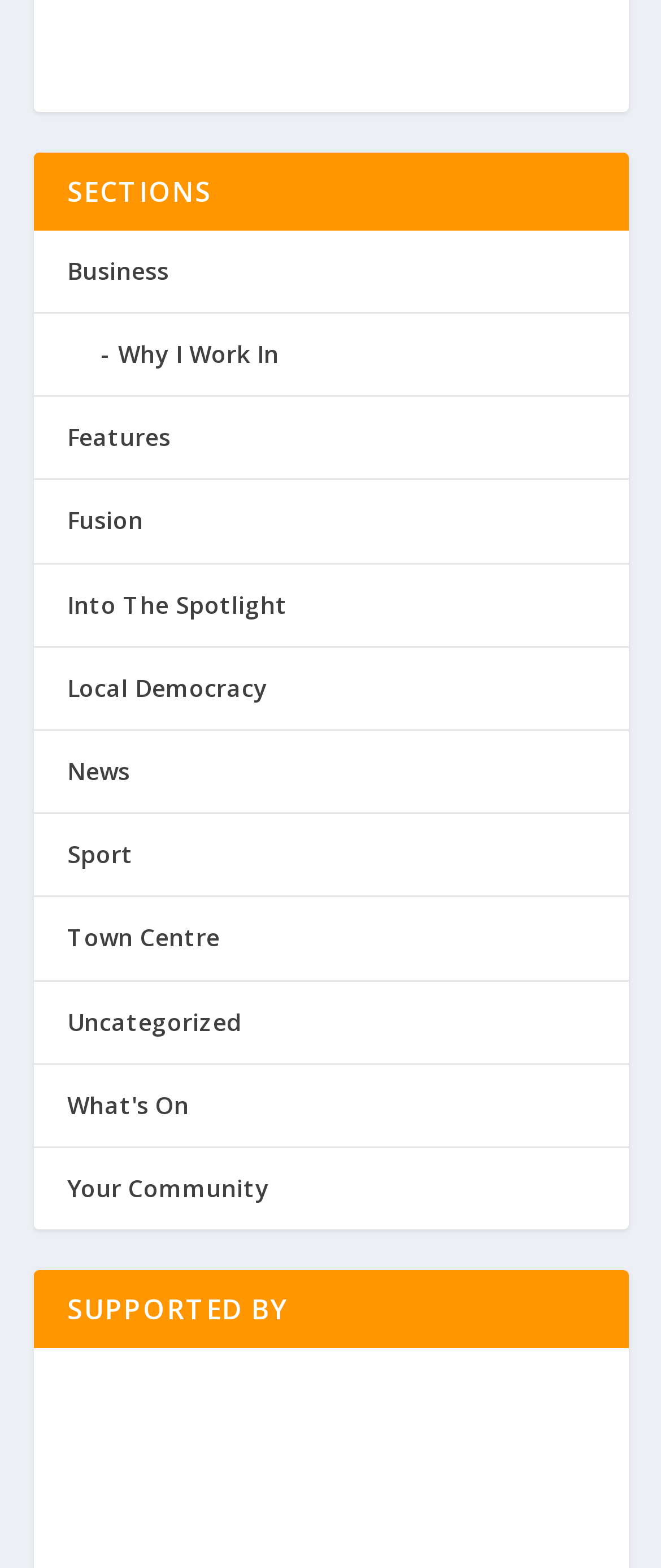Please specify the bounding box coordinates of the clickable region necessary for completing the following instruction: "View 2025 Ford F-150 Raptor rumors". The coordinates must consist of four float numbers between 0 and 1, i.e., [left, top, right, bottom].

None